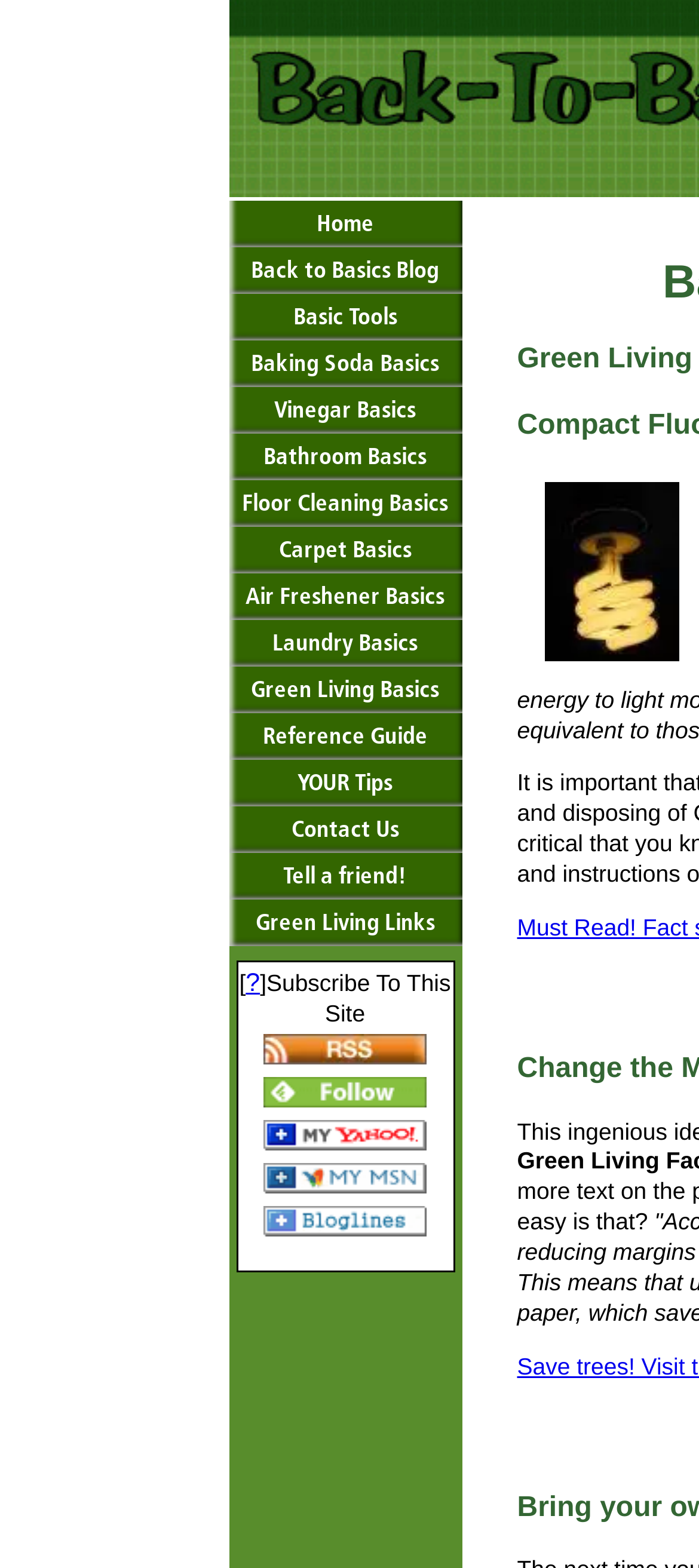What is the last link in the navigation menu?
Please respond to the question with as much detail as possible.

I looked at the navigation menu and found that the last link is 'Green Living Links', which is located at the bottom of the menu.